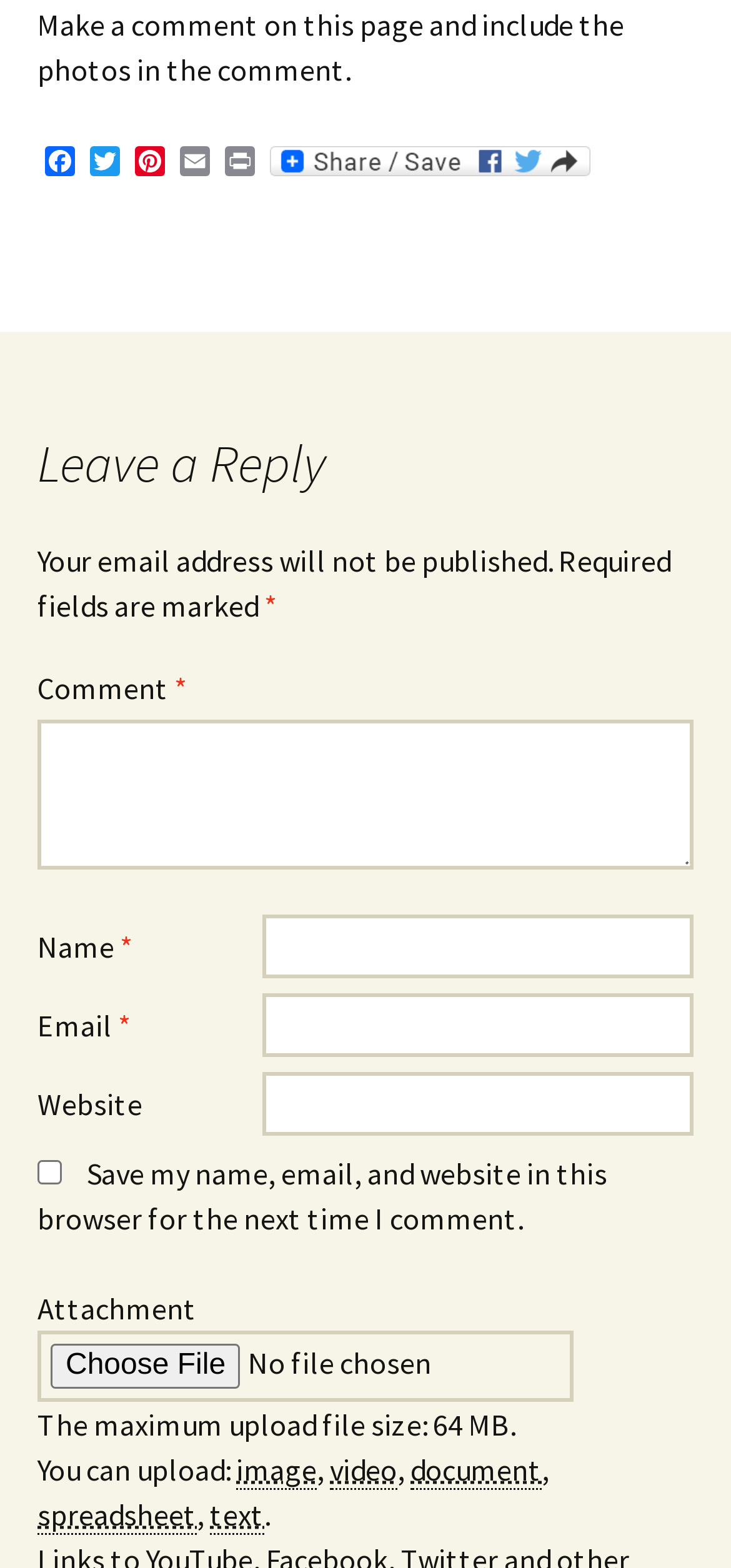What is the purpose of the 'Share' button?
Using the image as a reference, answer the question in detail.

The 'Share' button is located at the top of the page, and it has an image with the same name. Its purpose is to allow users to share the current page on various social media platforms or via email.